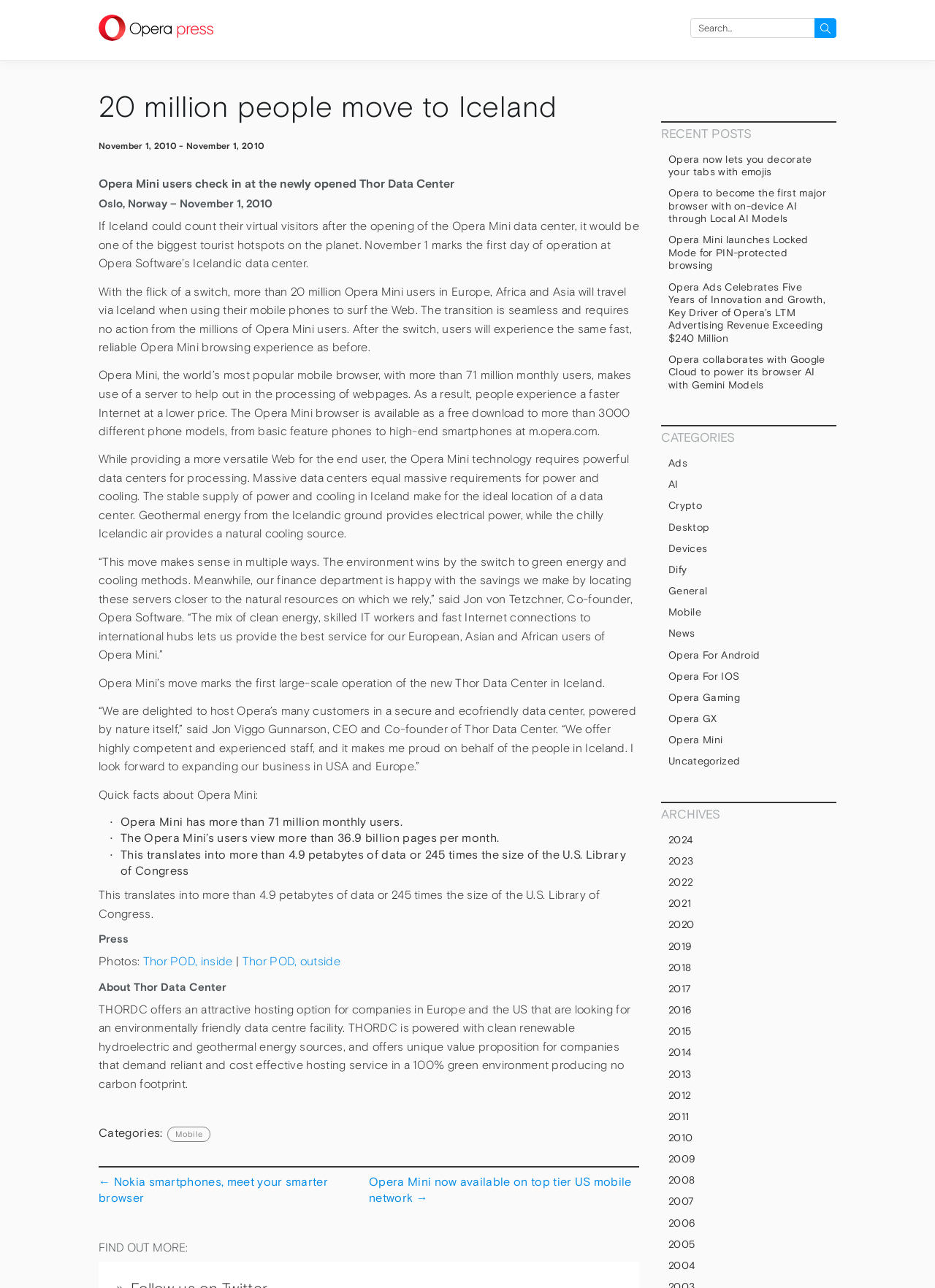Identify the webpage's primary heading and generate its text.

20 million people move to Iceland